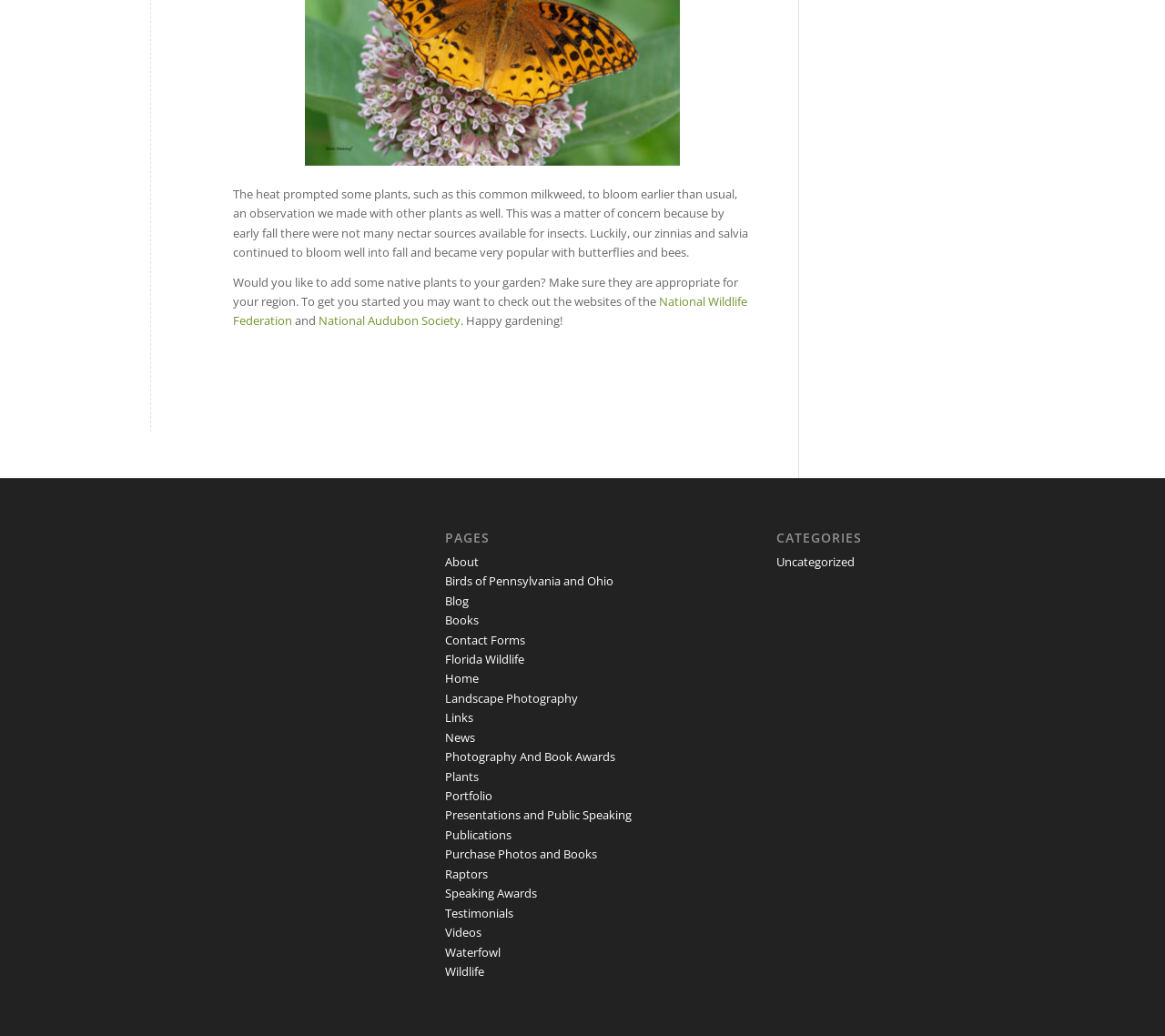Please identify the bounding box coordinates of the area that needs to be clicked to fulfill the following instruction: "check the Links page."

[0.382, 0.685, 0.406, 0.701]